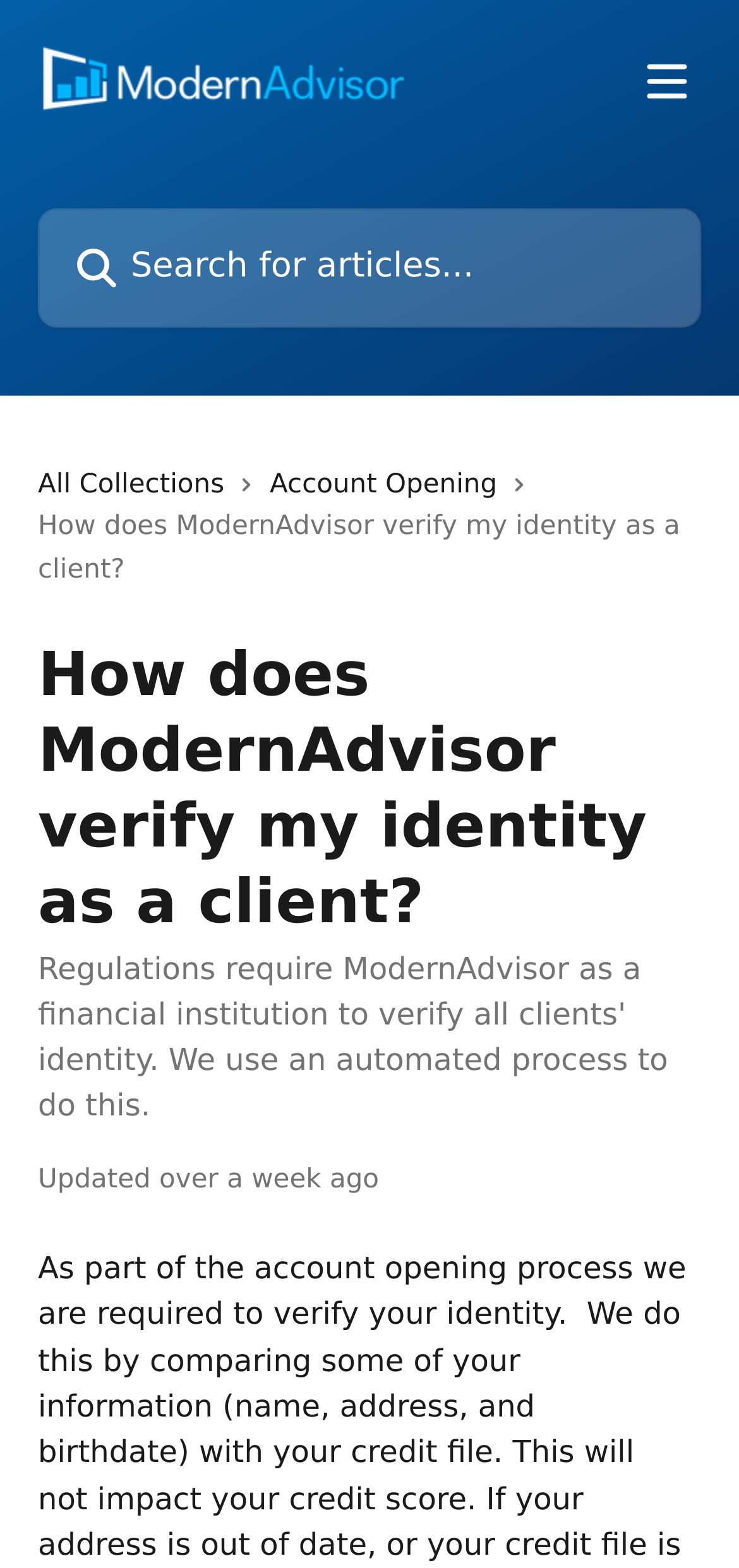Generate a thorough caption detailing the webpage content.

The webpage is a help center article from ModernAdvisor, with a main content area taking up most of the screen. At the top, there is a header section with a logo of ModernAdvisor Help Center on the left, accompanied by a link to the help center. On the right side of the header, there is a button to open a menu, and a search bar where users can input keywords to search for articles. 

Below the header, there are three links: "All Collections", "Account Opening", and an unnamed link. Each link has a small icon next to it. 

The main content of the article starts with a heading that reads "How does ModernAdvisor verify my identity as a client?" This heading is followed by a block of text, which is not specified in the accessibility tree. 

At the bottom of the article, there is a note indicating that the article was "Updated over a week ago".